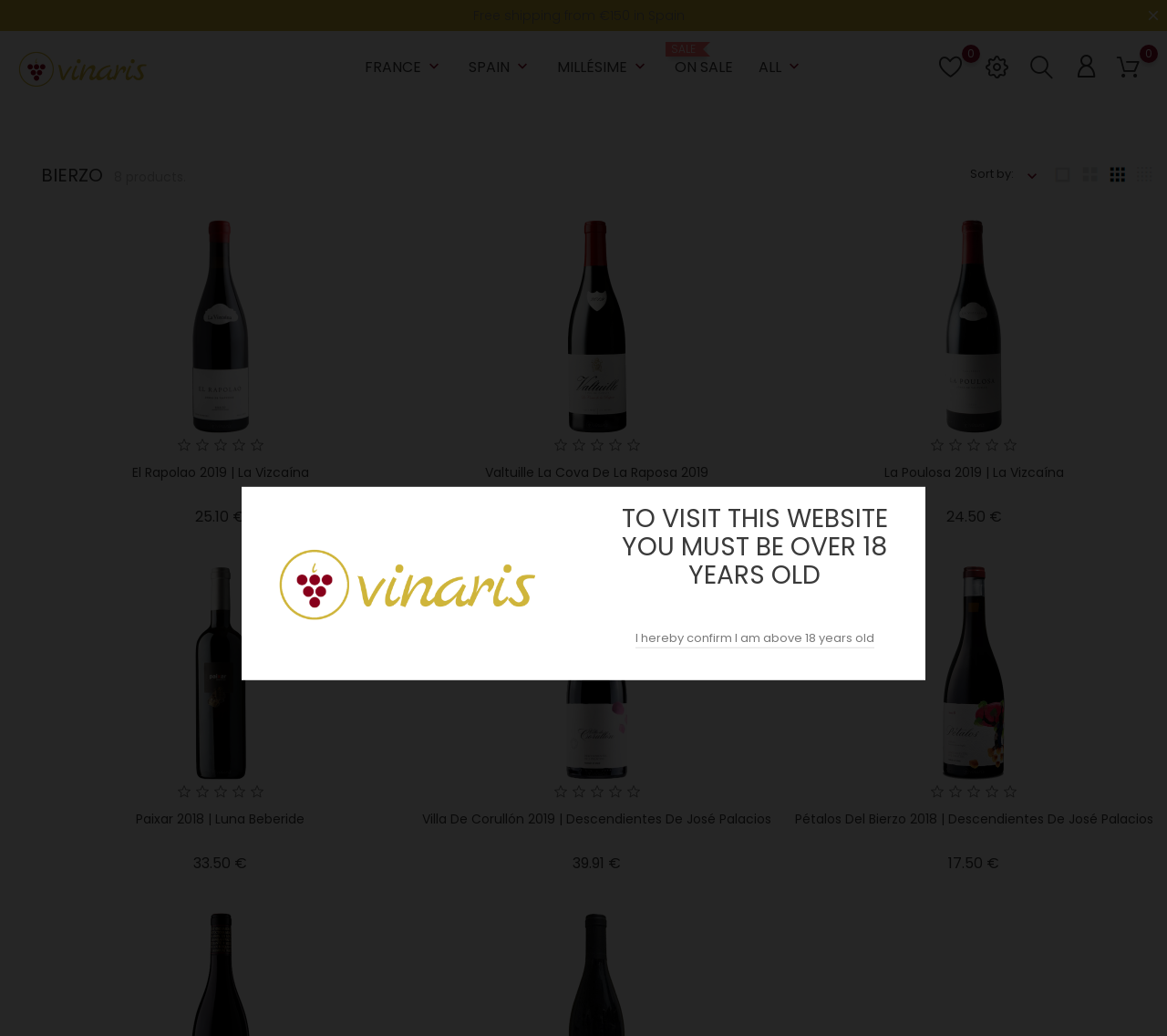Please identify the bounding box coordinates of the element's region that should be clicked to execute the following instruction: "Click on the 'vinaris' link". The bounding box coordinates must be four float numbers between 0 and 1, i.e., [left, top, right, bottom].

[0.016, 0.058, 0.126, 0.074]